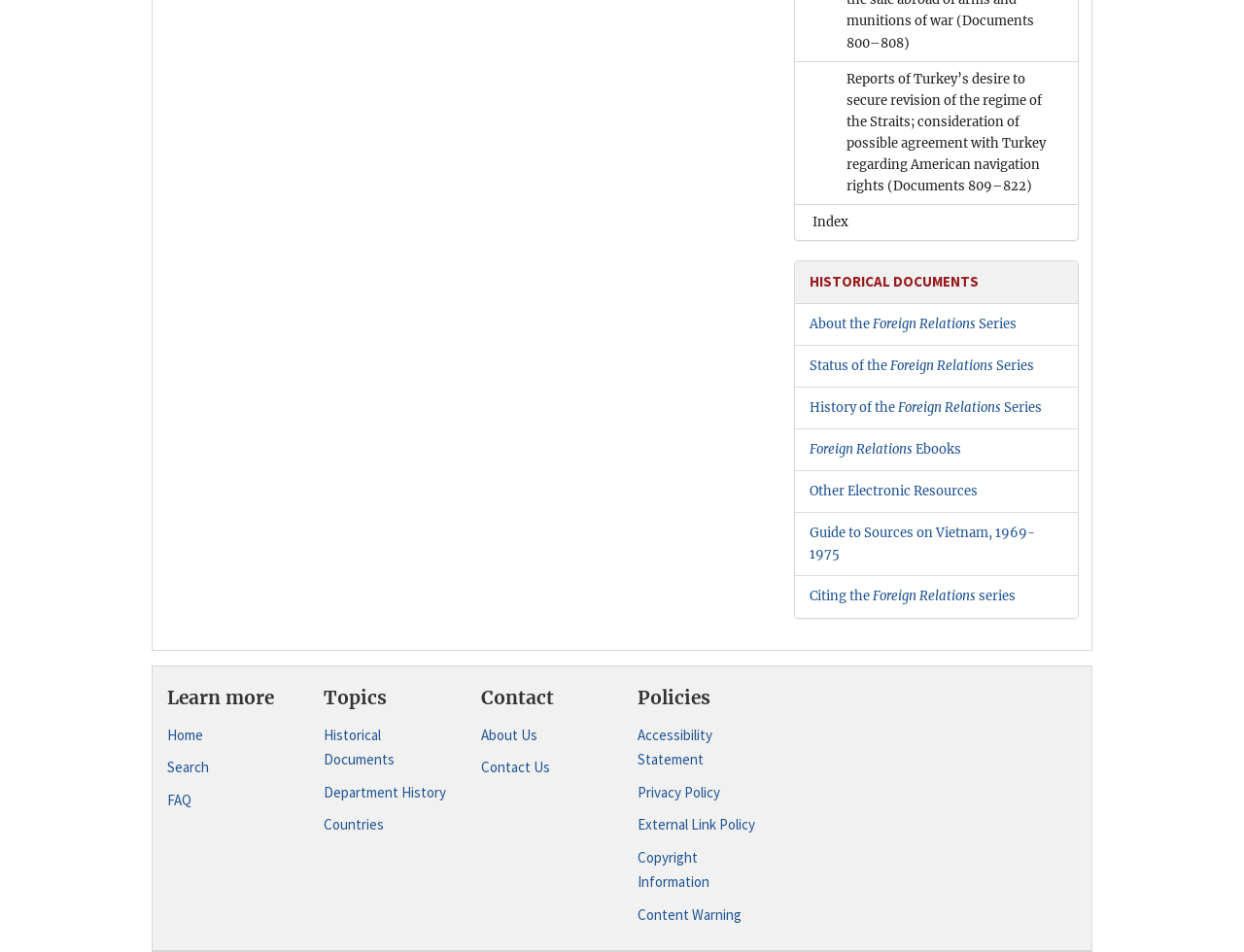Determine the bounding box coordinates for the clickable element to execute this instruction: "View the accessibility statement". Provide the coordinates as four float numbers between 0 and 1, i.e., [left, top, right, bottom].

[0.512, 0.759, 0.615, 0.811]